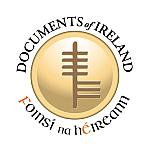Kindly respond to the following question with a single word or a brief phrase: 
What does the central graphic symbolize?

Structure and integrity